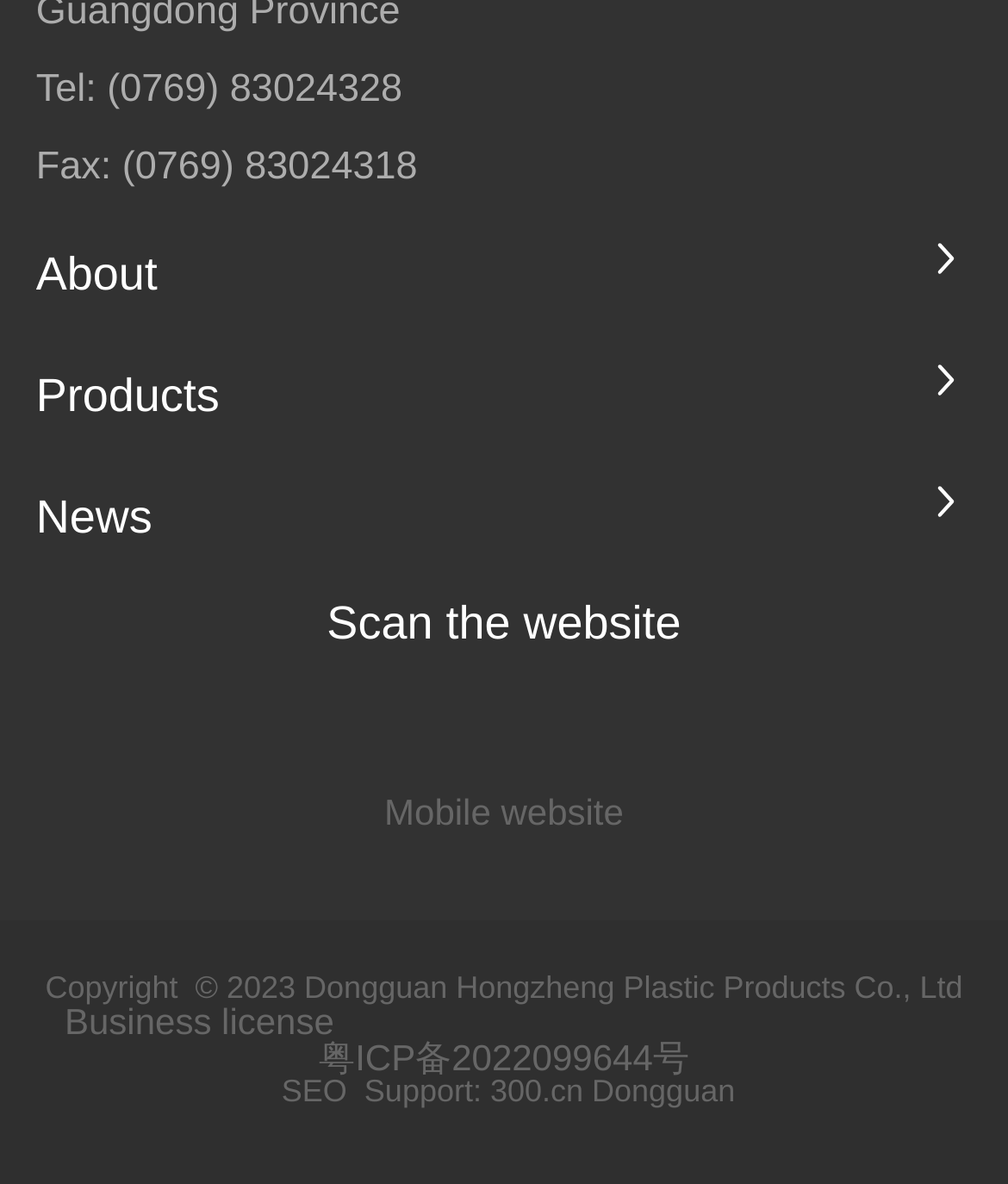What is the type of license mentioned on the webpage?
Provide a comprehensive and detailed answer to the question.

I found the type of license by looking at the static text element with the text 'Business license' which is located at the bottom of the webpage.